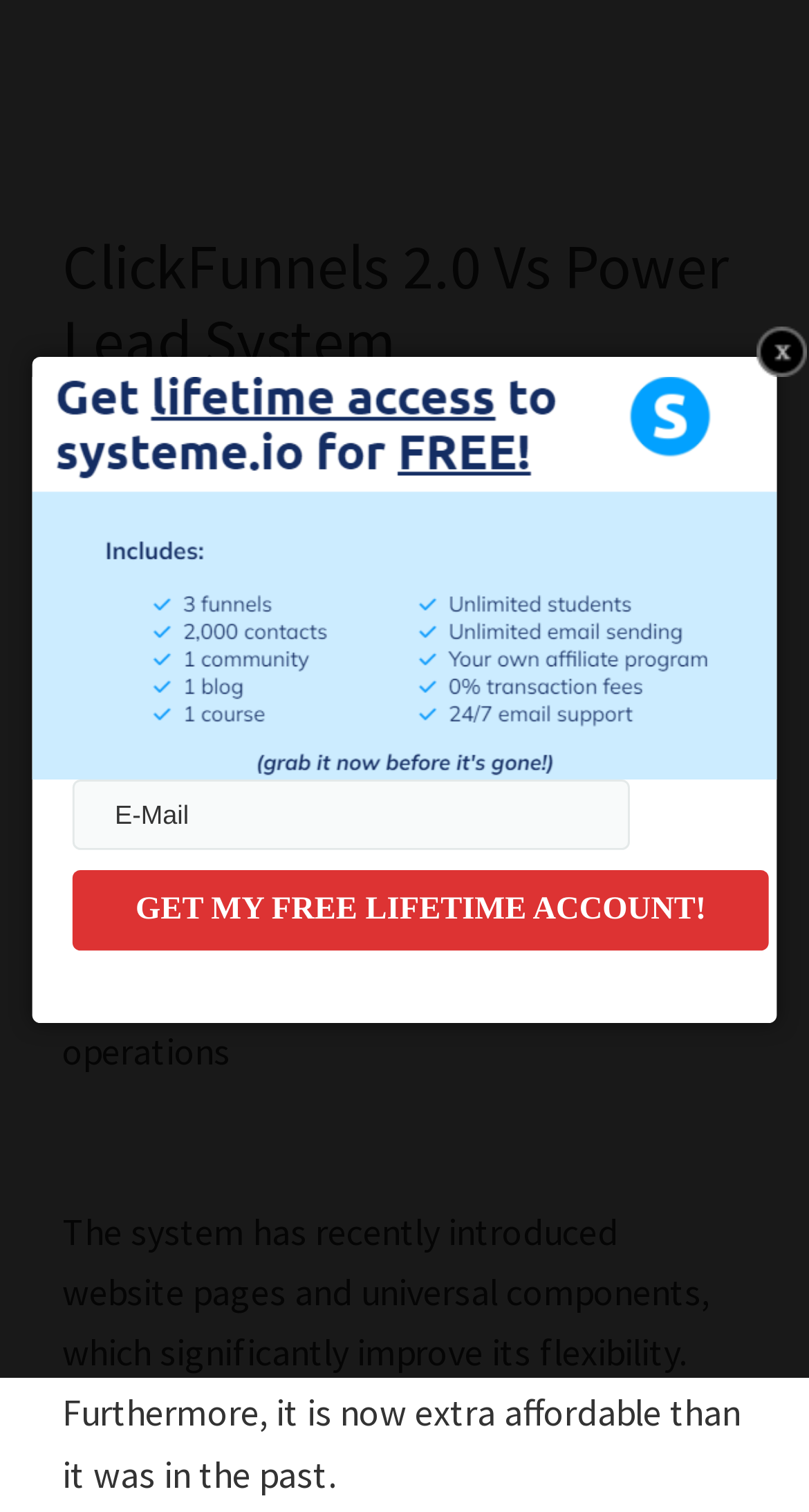Provide the bounding box coordinates, formatted as (top-left x, top-left y, bottom-right x, bottom-right y), with all values being floating point numbers between 0 and 1. Identify the bounding box of the UI element that matches the description: Cole

[0.479, 0.268, 0.559, 0.295]